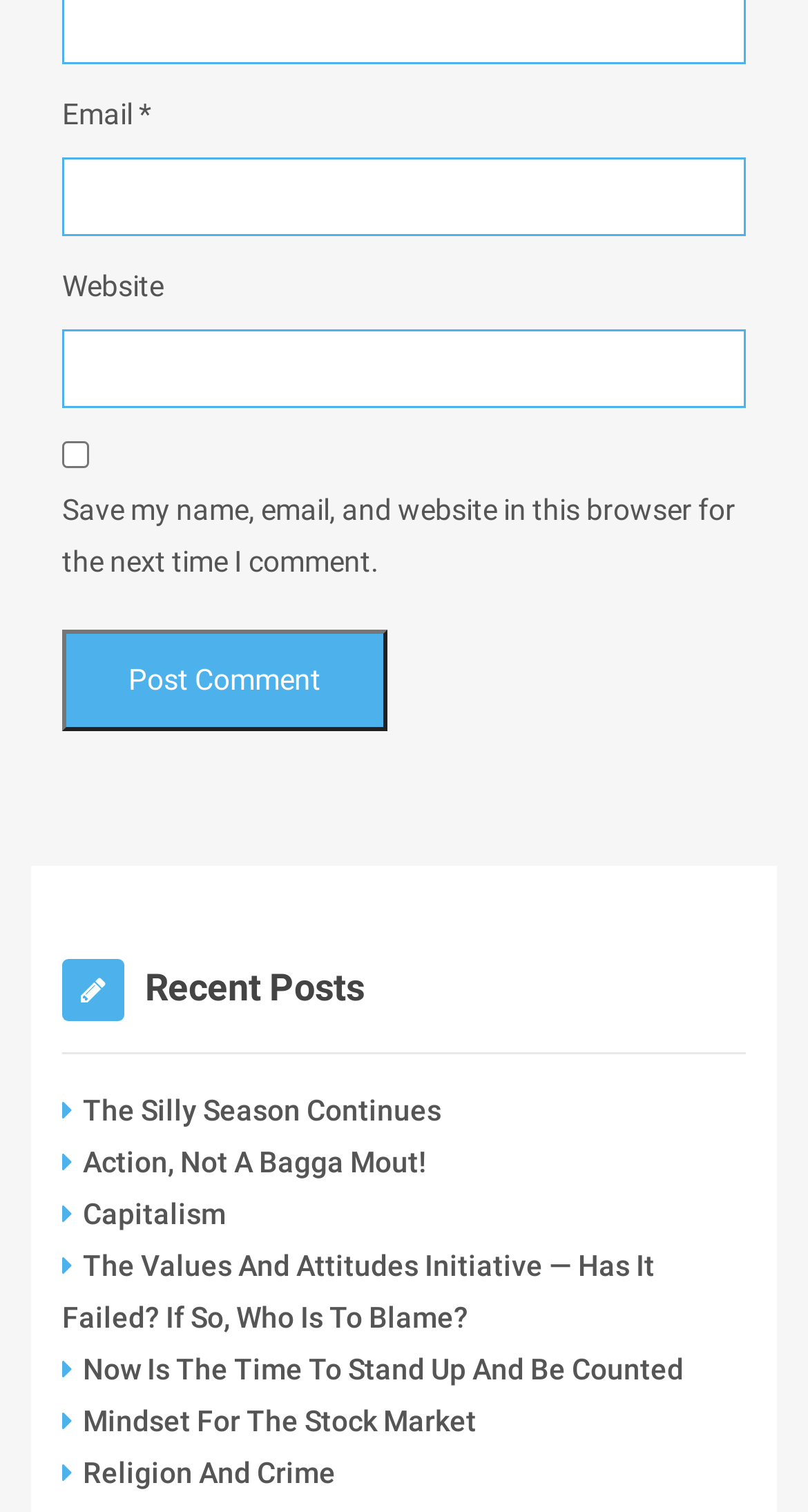Please pinpoint the bounding box coordinates for the region I should click to adhere to this instruction: "Enter website URL".

[0.077, 0.217, 0.923, 0.269]